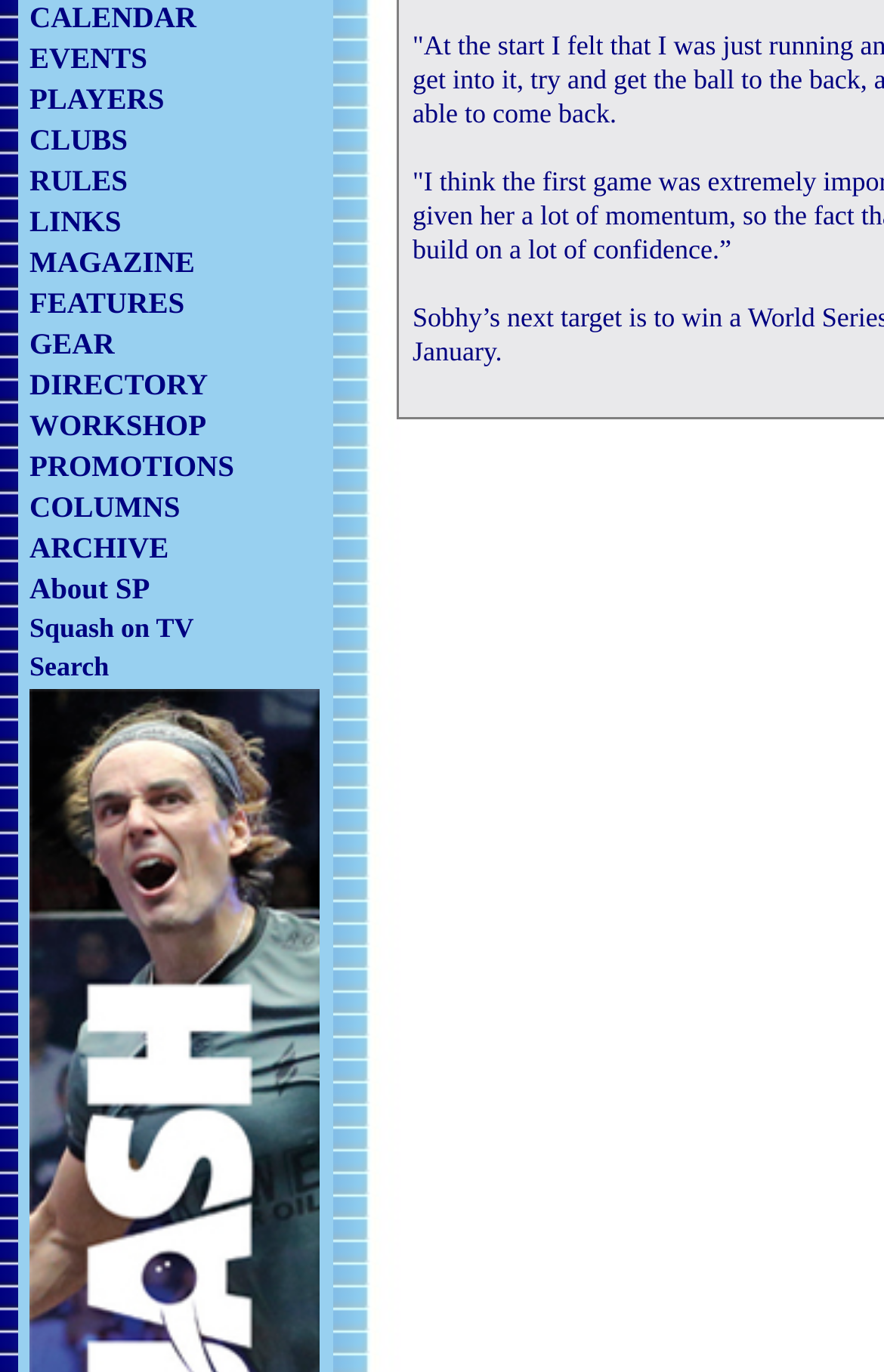Determine the bounding box for the described HTML element: "EVENTS". Ensure the coordinates are four float numbers between 0 and 1 in the format [left, top, right, bottom].

[0.033, 0.03, 0.167, 0.055]